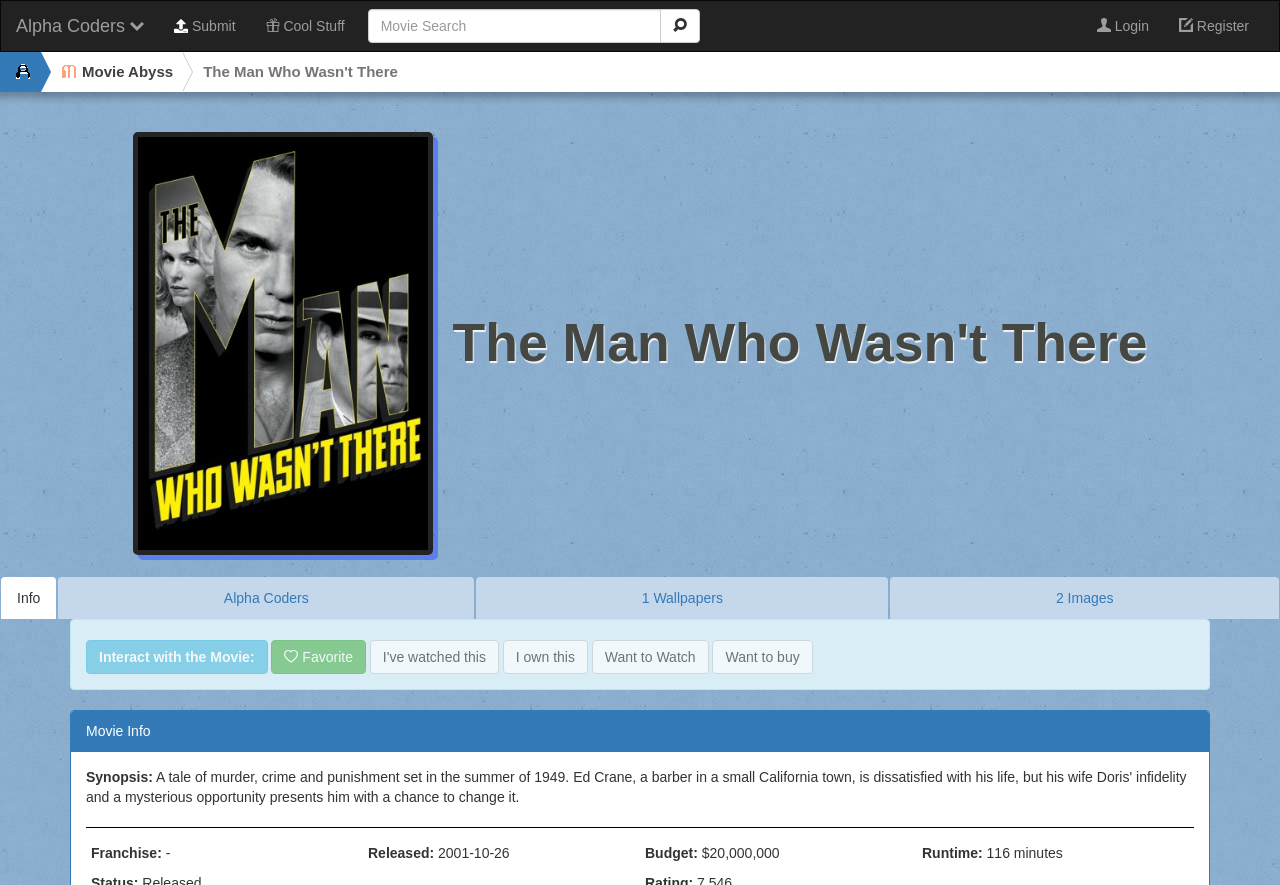What is the name of the movie?
Please ensure your answer to the question is detailed and covers all necessary aspects.

The question asks for the name of the movie, which can be found in the heading element with the text 'The Man Who Wasn't There'.